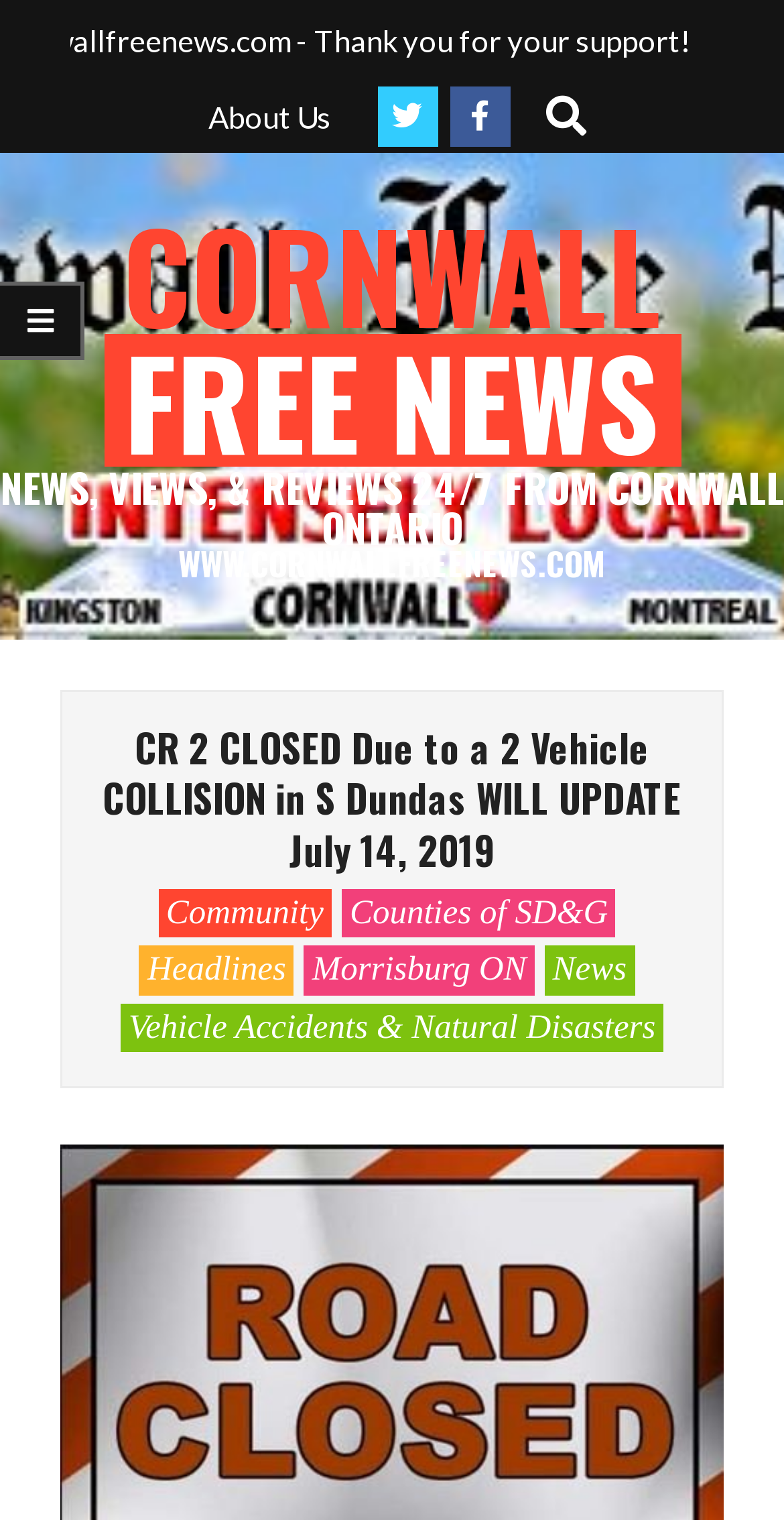Answer the question in one word or a short phrase:
What is the search term input field labeled as?

Type Search Term …